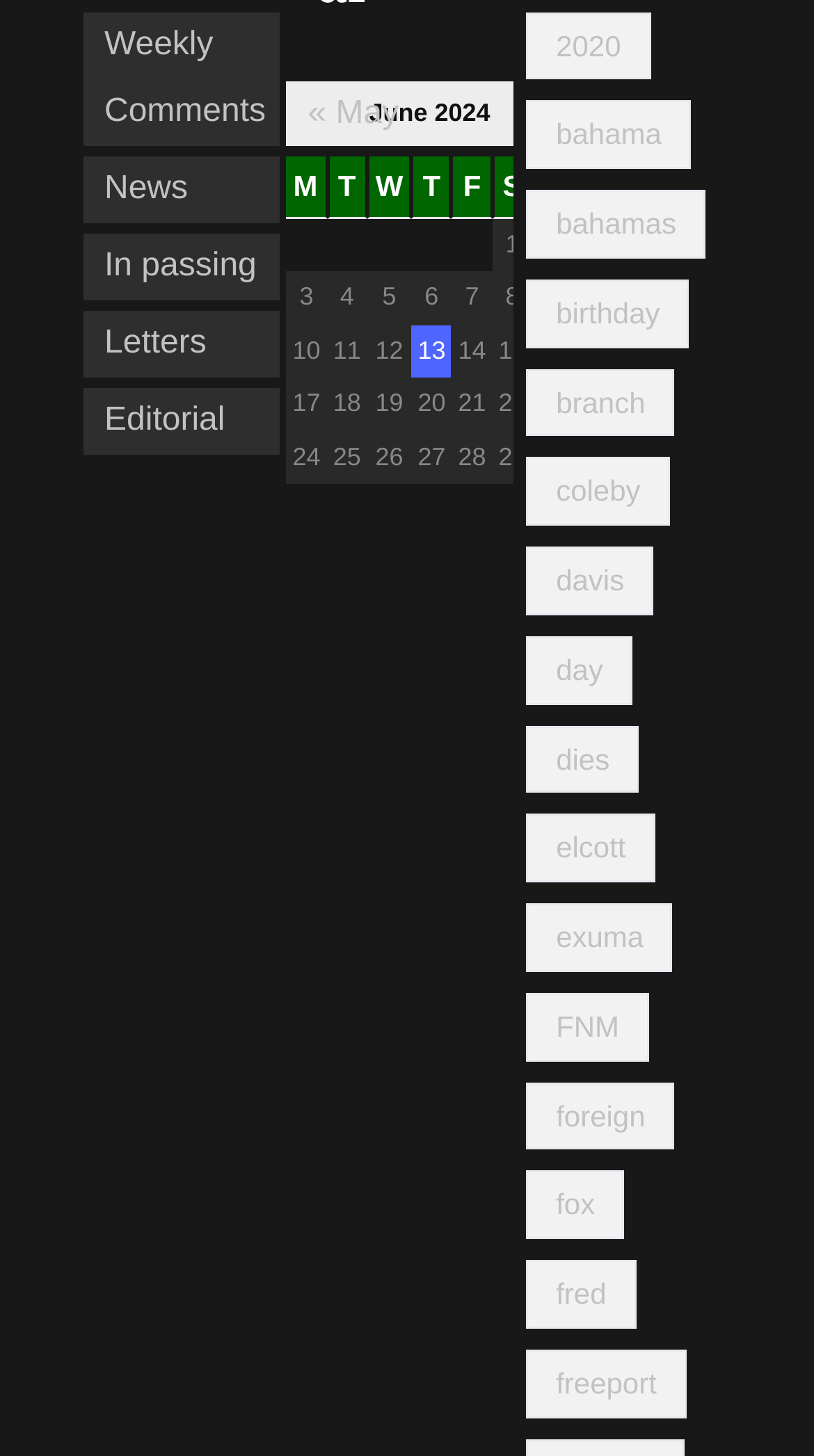Please determine the bounding box coordinates of the element's region to click in order to carry out the following instruction: "Click on 'Weekly Comments'". The coordinates should be four float numbers between 0 and 1, i.e., [left, top, right, bottom].

[0.128, 0.008, 0.343, 0.1]